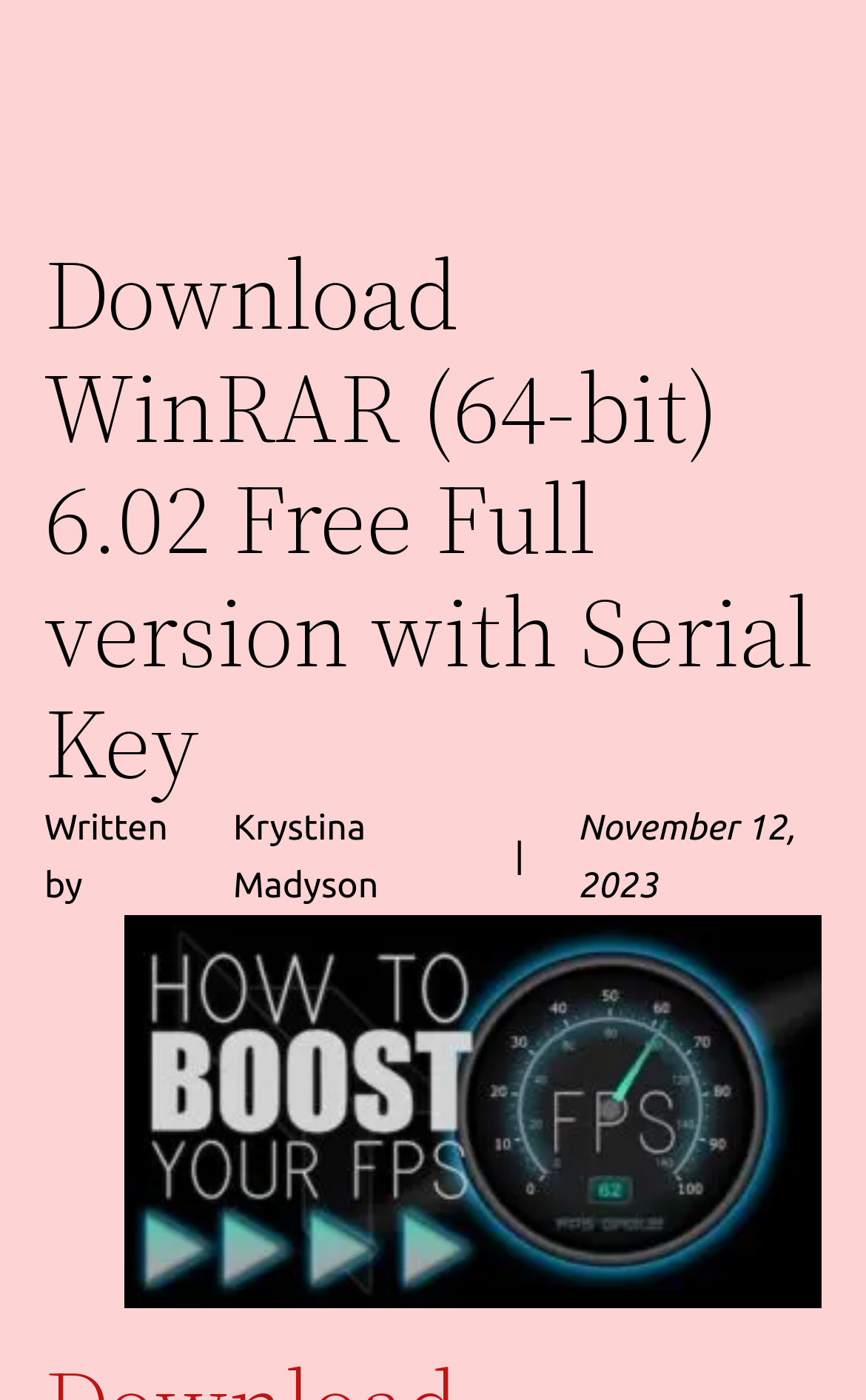Offer a meticulous caption that includes all visible features of the webpage.

The webpage appears to be a download page for WinRAR (64-bit) 6.02 with a serial key. At the top, there is a prominent heading that displays the title "Download WinRAR (64-bit) 6.02 Free Full version with Serial Key". 

Below the heading, there is a section that provides information about the author, with the text "Written by" followed by the author's name, "Krystina Madyson", separated by a vertical line. The date "November 12, 2023" is also displayed in this section.

To the right of the author information, there is a large figure that occupies a significant portion of the page. This figure is likely an image related to WinRAR. 

At the bottom of the figure, there is a link, which is probably a download link for the software.